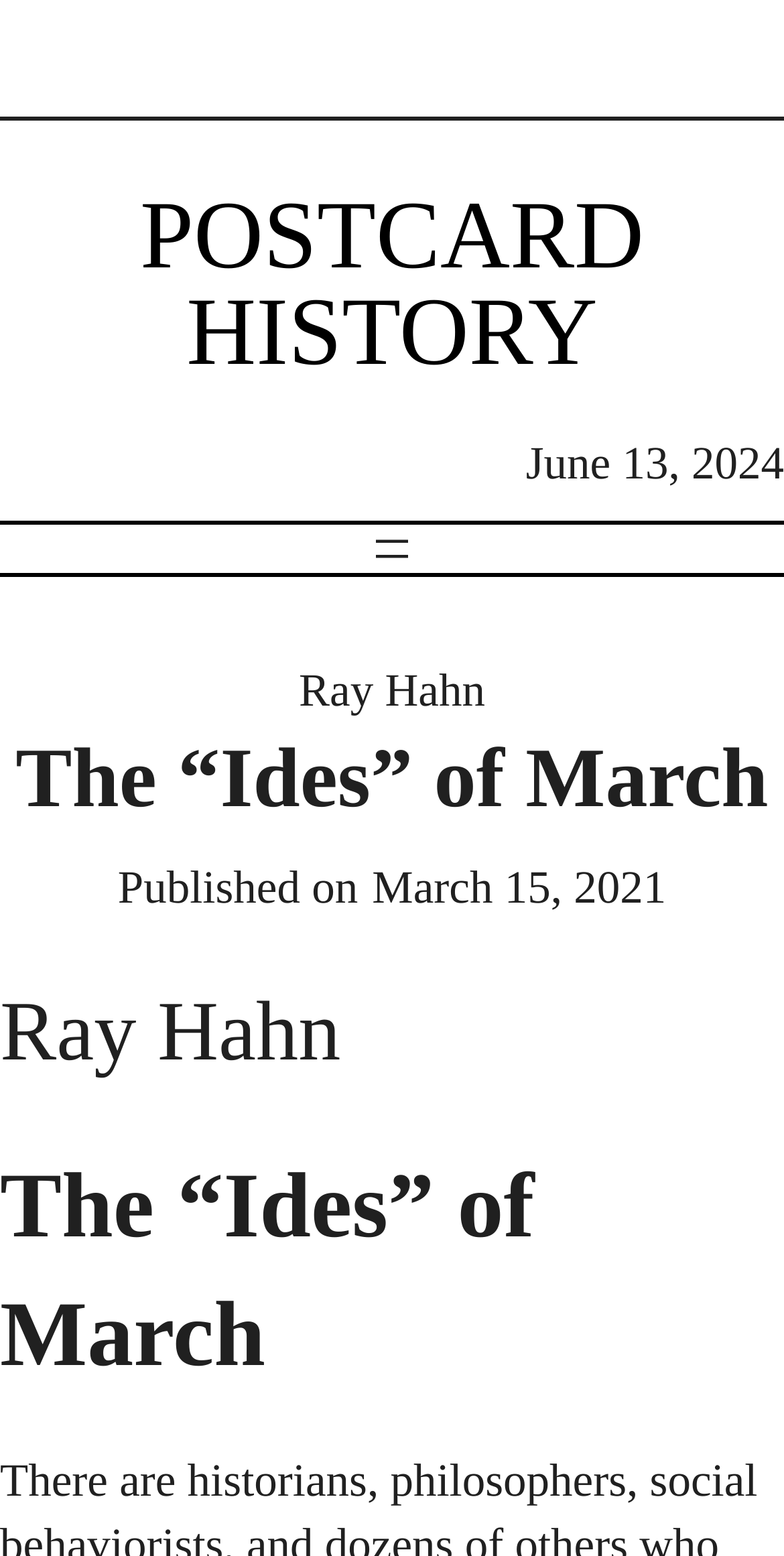When was the post published?
Please provide a comprehensive answer to the question based on the webpage screenshot.

The publication date can be found in the static text element 'March 15, 2021' with bounding box coordinates [0.475, 0.555, 0.85, 0.587].